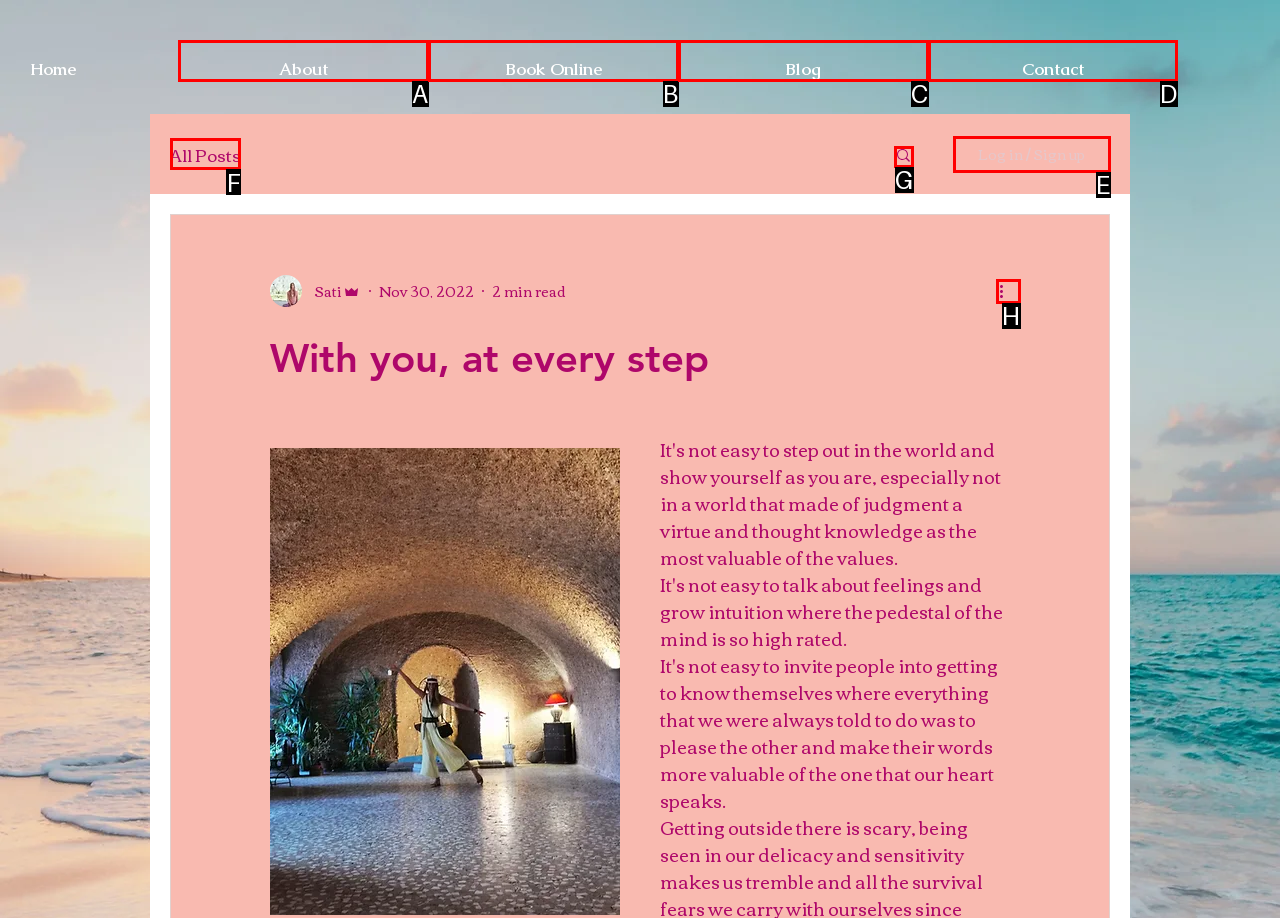Select the correct option from the given choices to perform this task: Read all posts. Provide the letter of that option.

F